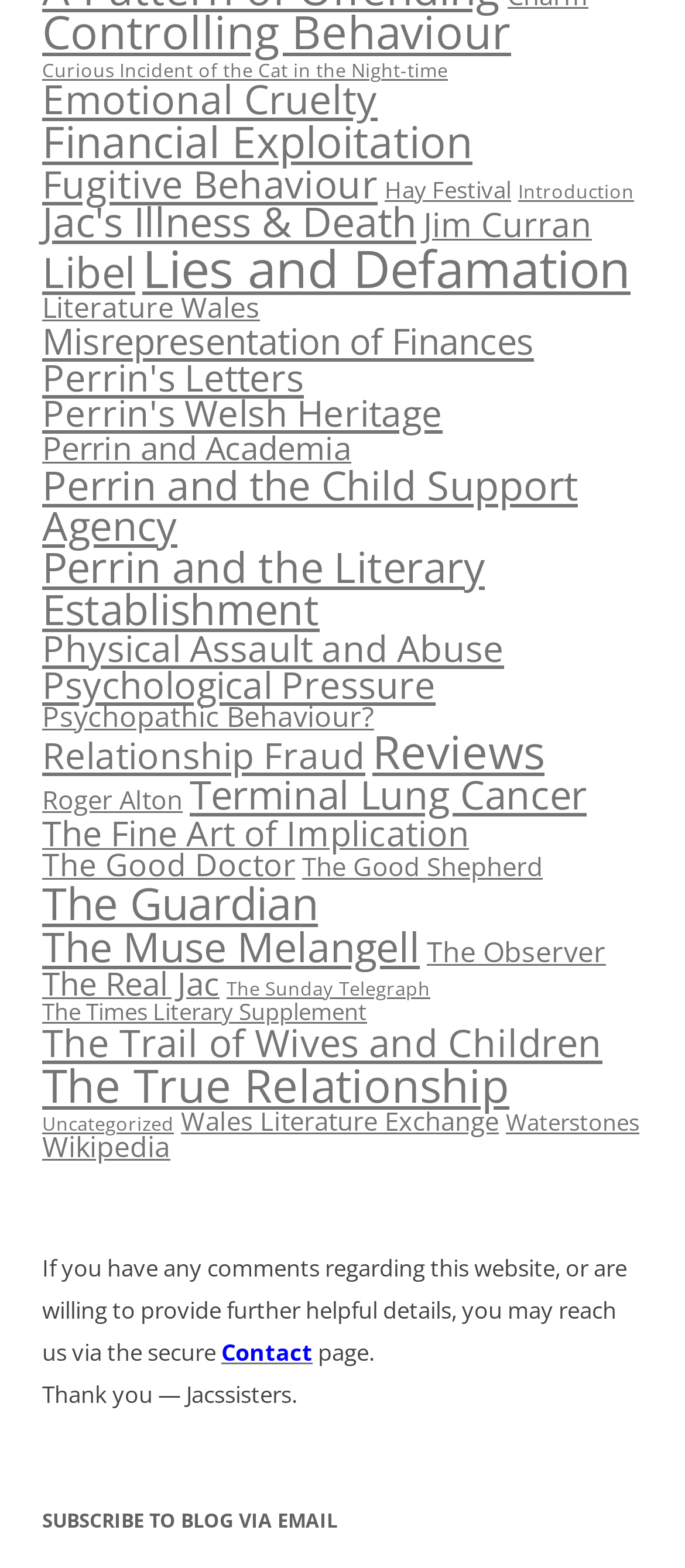Locate the bounding box coordinates of the element that should be clicked to execute the following instruction: "View 'Introduction'".

[0.756, 0.114, 0.926, 0.129]